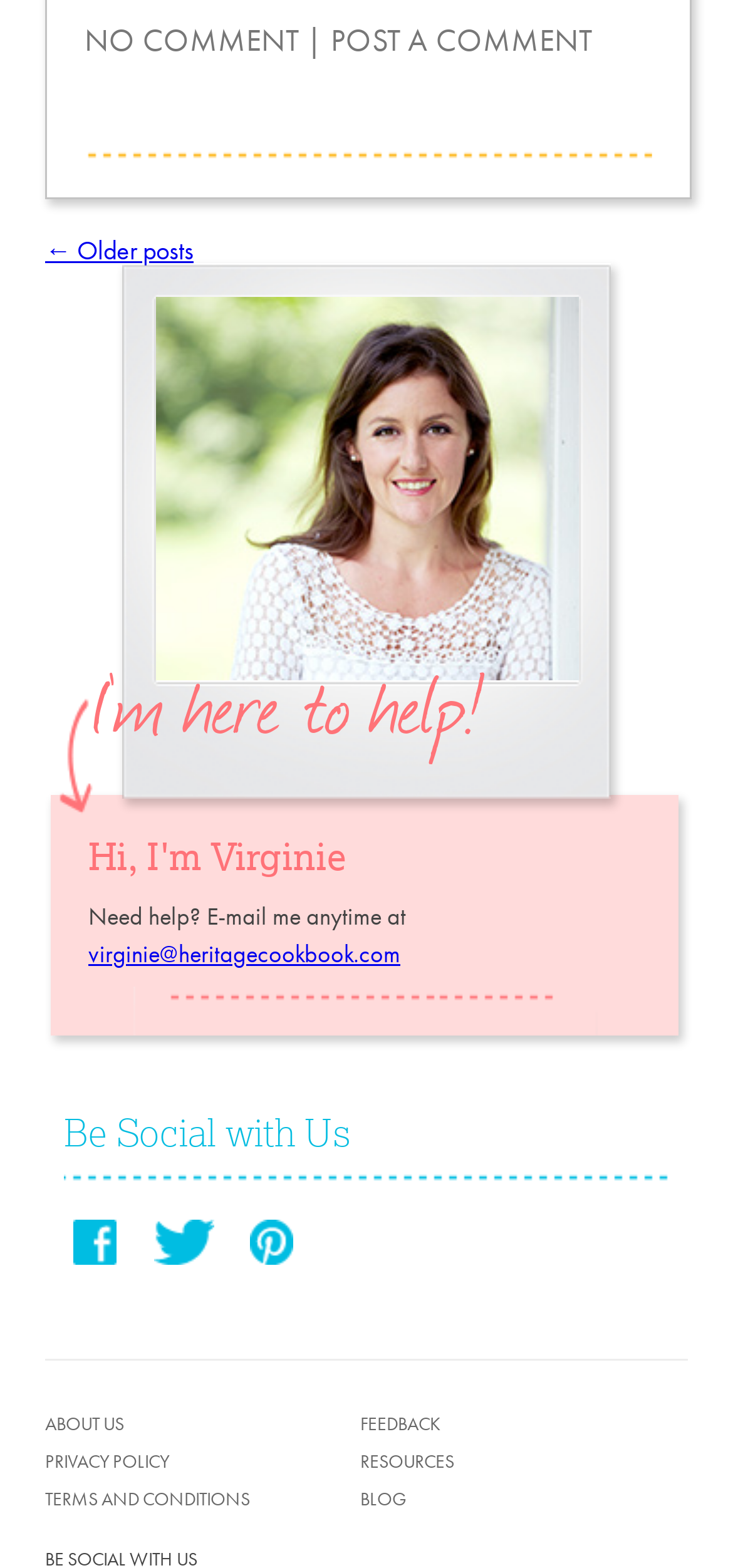Identify the bounding box coordinates of the area you need to click to perform the following instruction: "view older posts".

[0.062, 0.149, 0.264, 0.171]